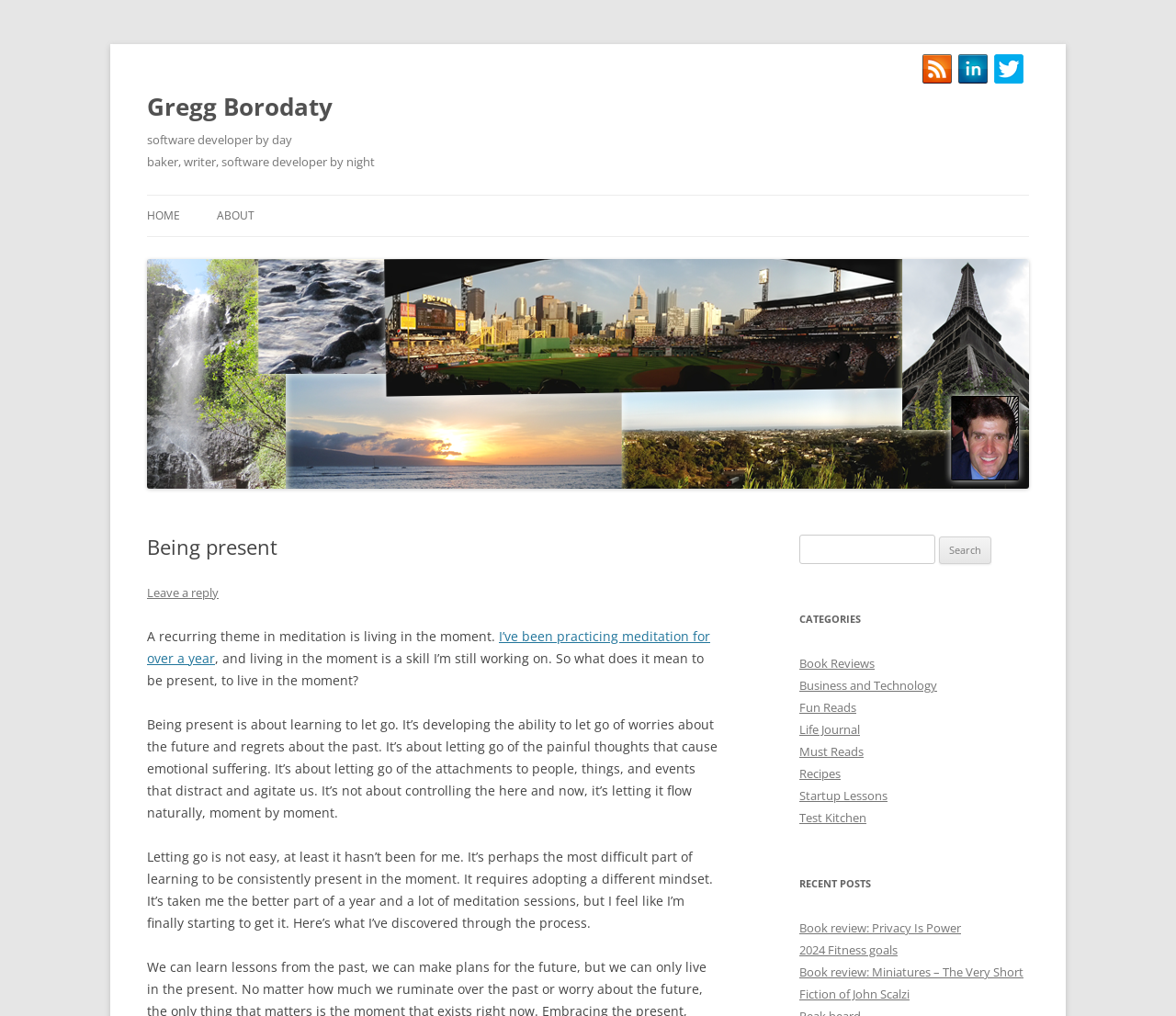Determine the bounding box coordinates for the clickable element to execute this instruction: "Click on the Twitter link". Provide the coordinates as four float numbers between 0 and 1, i.e., [left, top, right, bottom].

[0.845, 0.052, 0.871, 0.083]